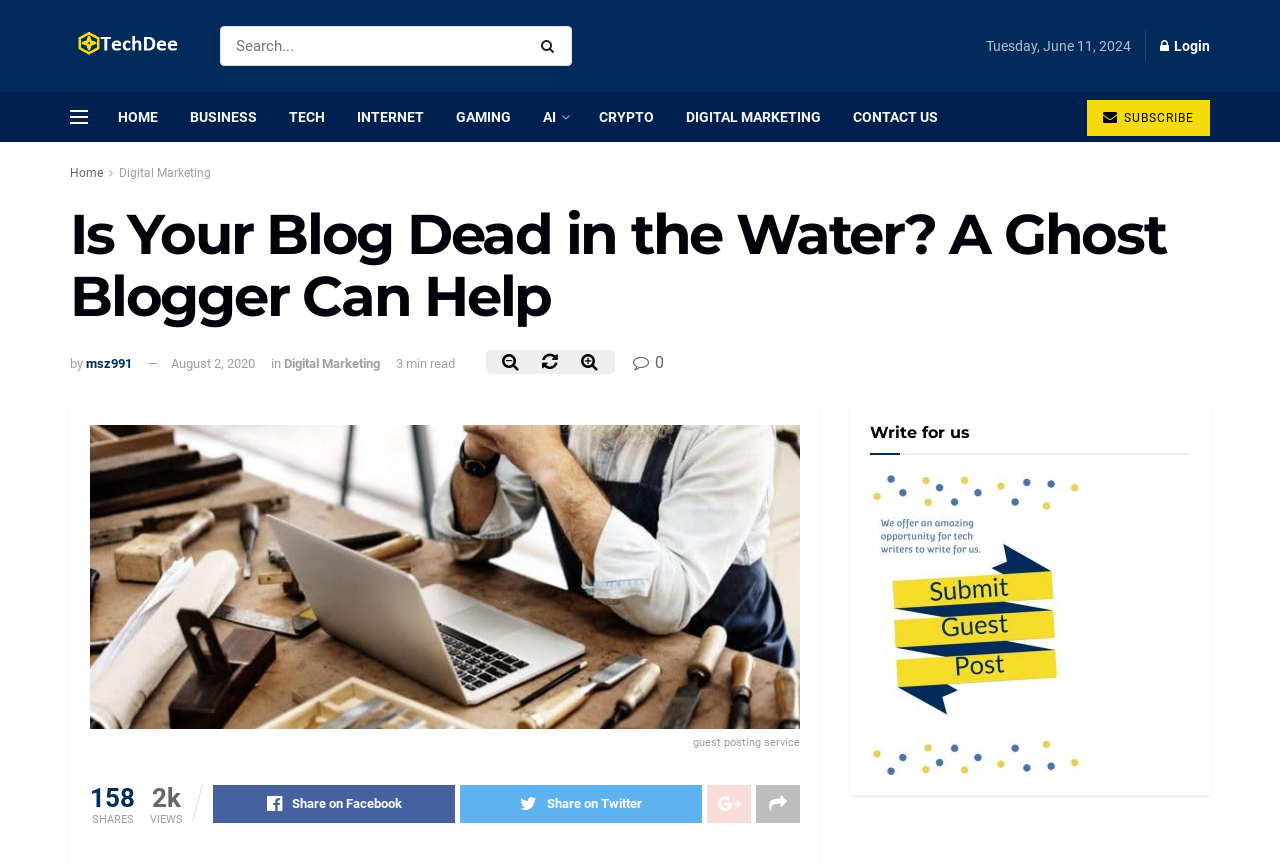Identify the bounding box coordinates of the clickable section necessary to follow the following instruction: "Search for something". The coordinates should be presented as four float numbers from 0 to 1, i.e., [left, top, right, bottom].

[0.172, 0.03, 0.447, 0.076]